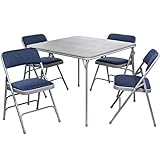Generate a detailed narrative of the image.

This image showcases an XL Series Folding Card Table and Fabric Padded Chair Set, which includes a comfortable square tabletop accompanied by four padded chairs. The table is designed for versatility, easily folding for storage or transport, making it ideal for various occasions such as game nights or family gatherings. The light weight of the setup allows for effortless rearrangement, while the durable construction ensures stability and reliability during use. The stylish navy blue chairs complement the functional design, providing both comfort and aesthetic appeal. This set is an excellent choice for those seeking a practical and affordable solution for multi-purpose activities.